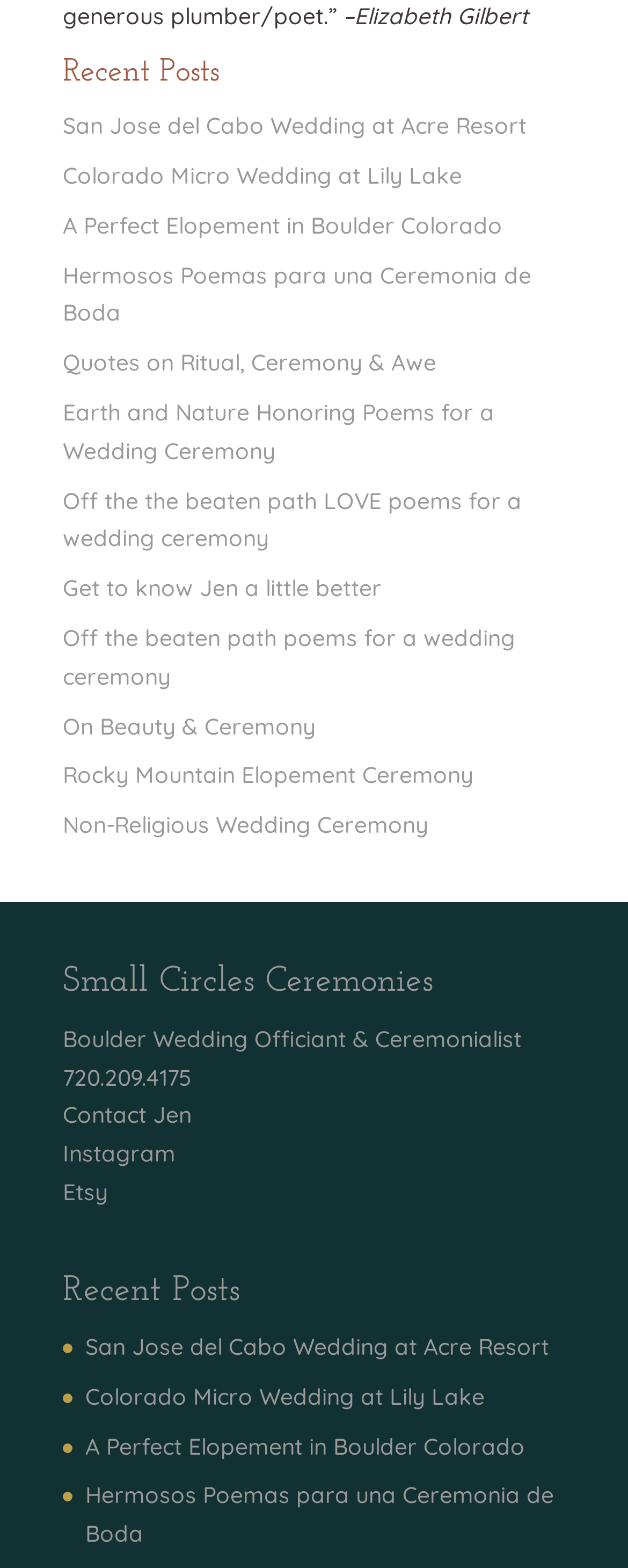Provide the bounding box coordinates for the UI element that is described by this text: "Etsy". The coordinates should be in the form of four float numbers between 0 and 1: [left, top, right, bottom].

[0.1, 0.751, 0.172, 0.77]